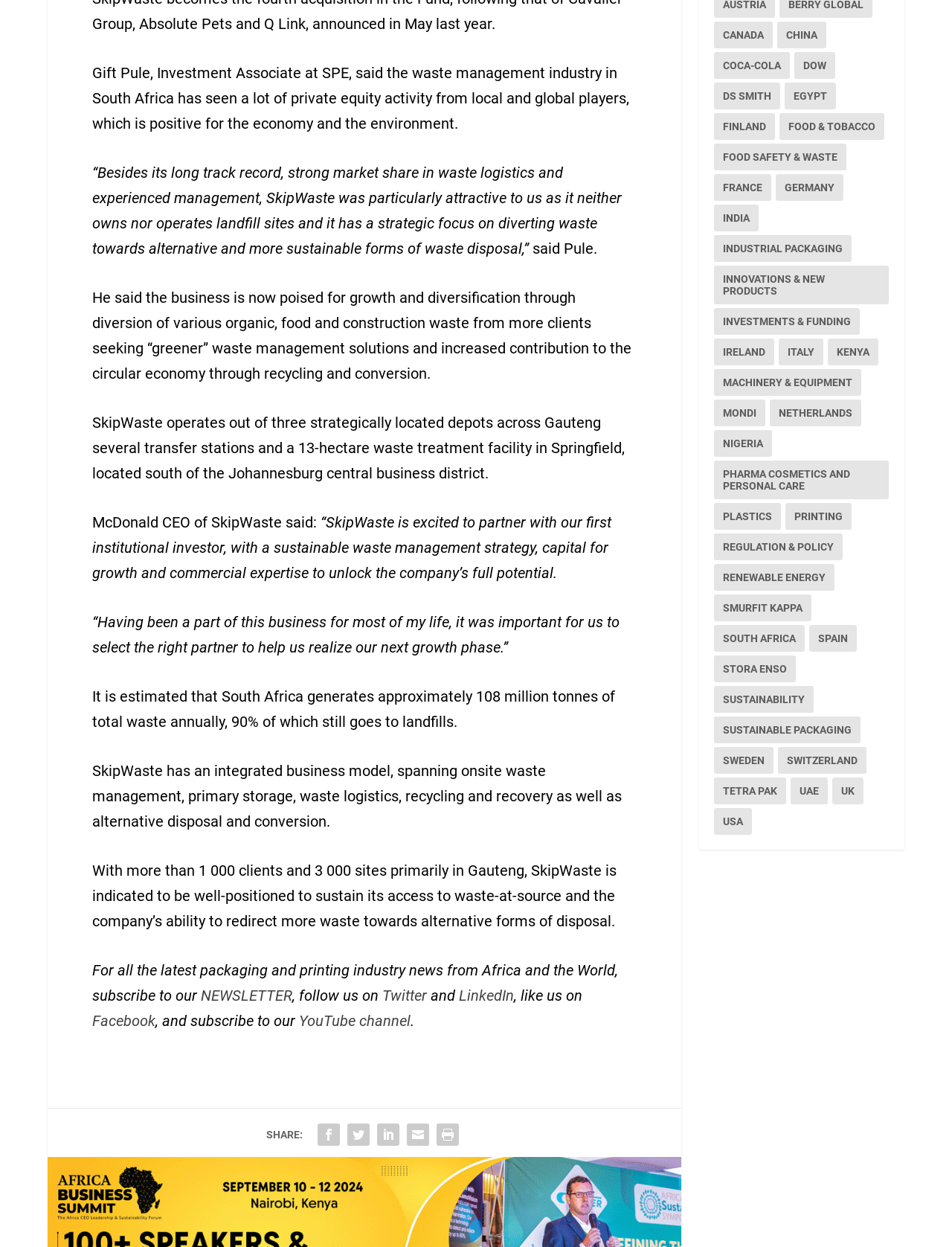Please respond in a single word or phrase: 
What is SkipWaste's business model?

Integrated business model